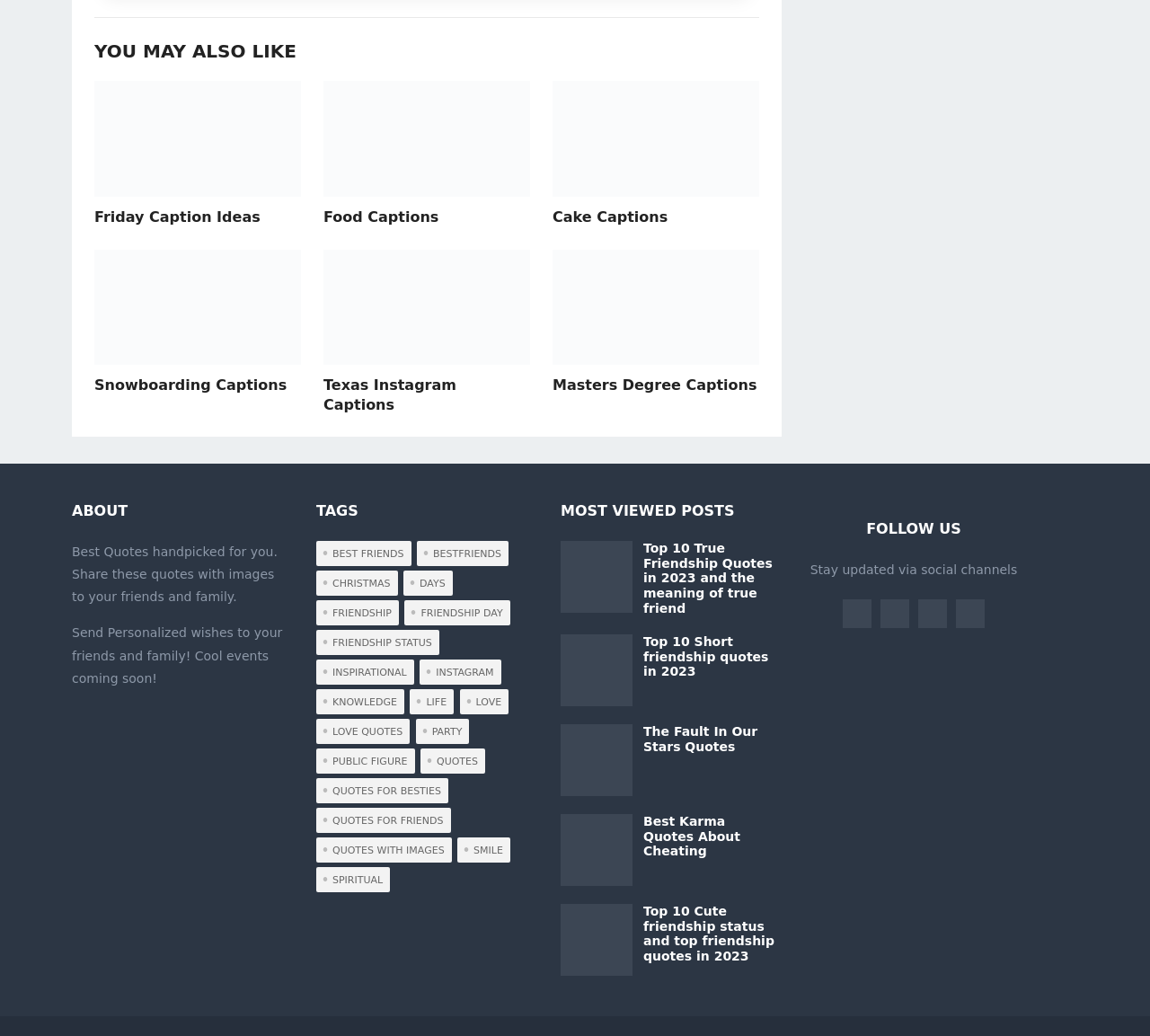Locate the bounding box coordinates of the segment that needs to be clicked to meet this instruction: "click on 'Friday Caption' link".

[0.082, 0.078, 0.262, 0.192]